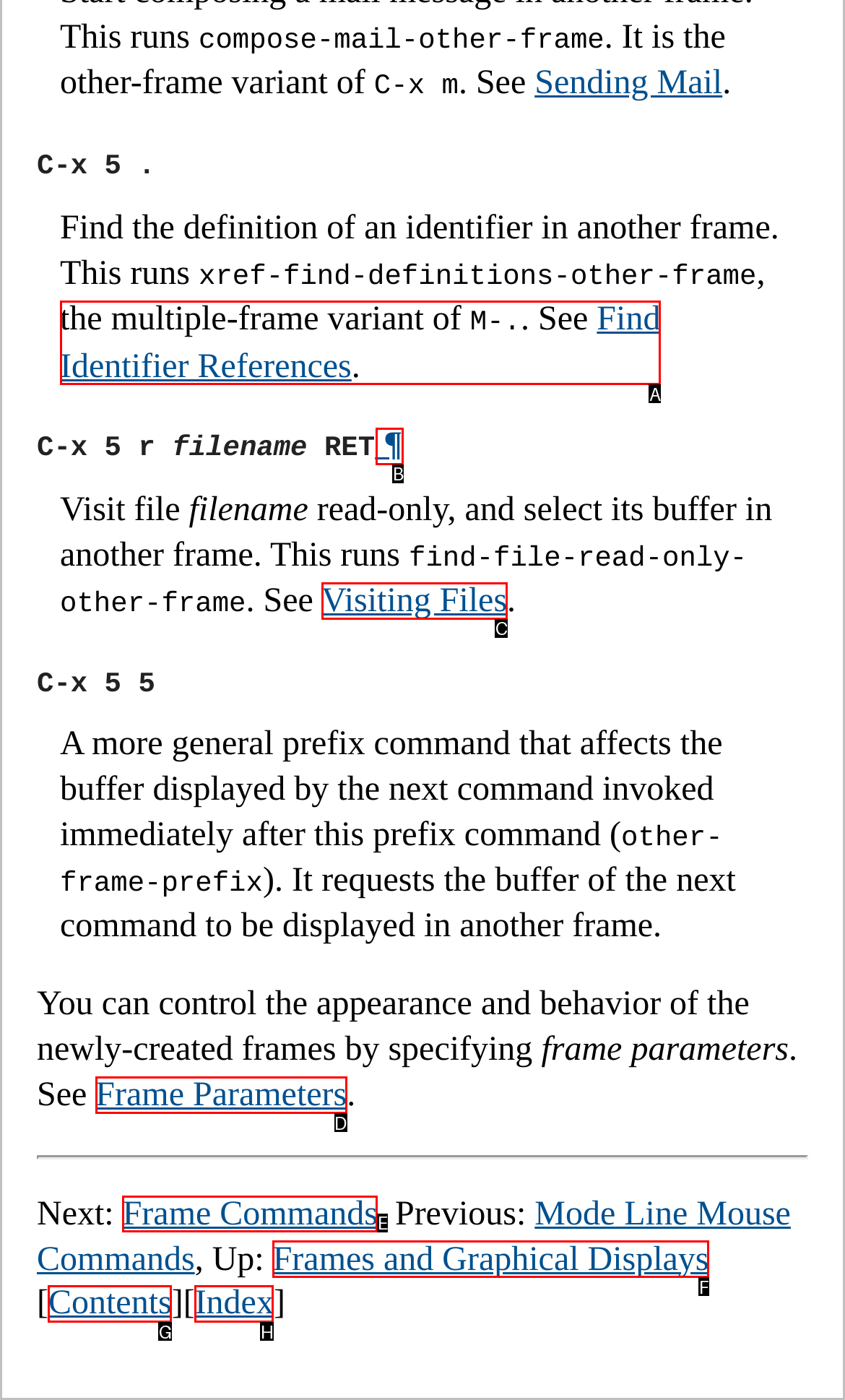Please identify the correct UI element to click for the task: Select a category Respond with the letter of the appropriate option.

None